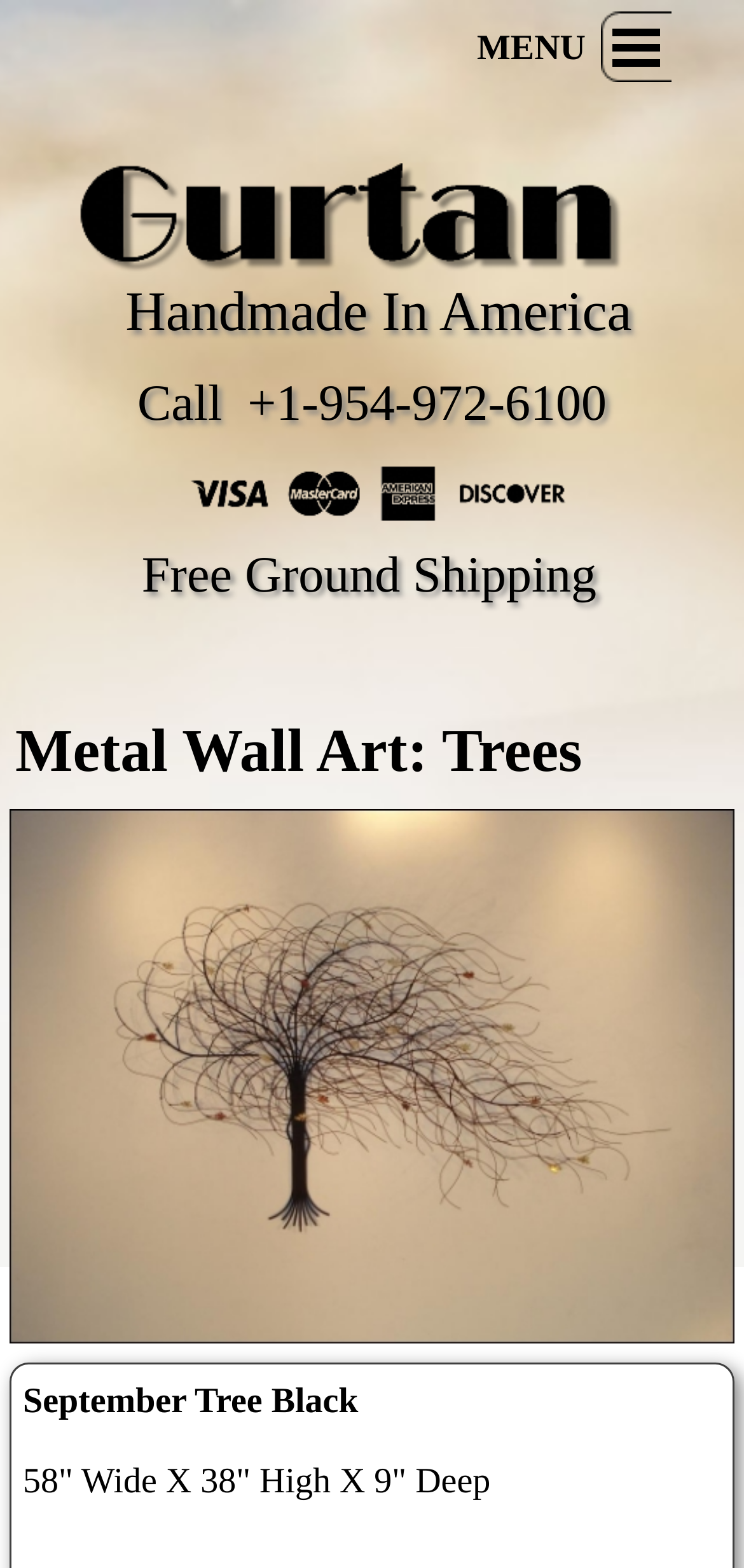What is the theme of the metal wall art?
Examine the screenshot and reply with a single word or phrase.

Trees